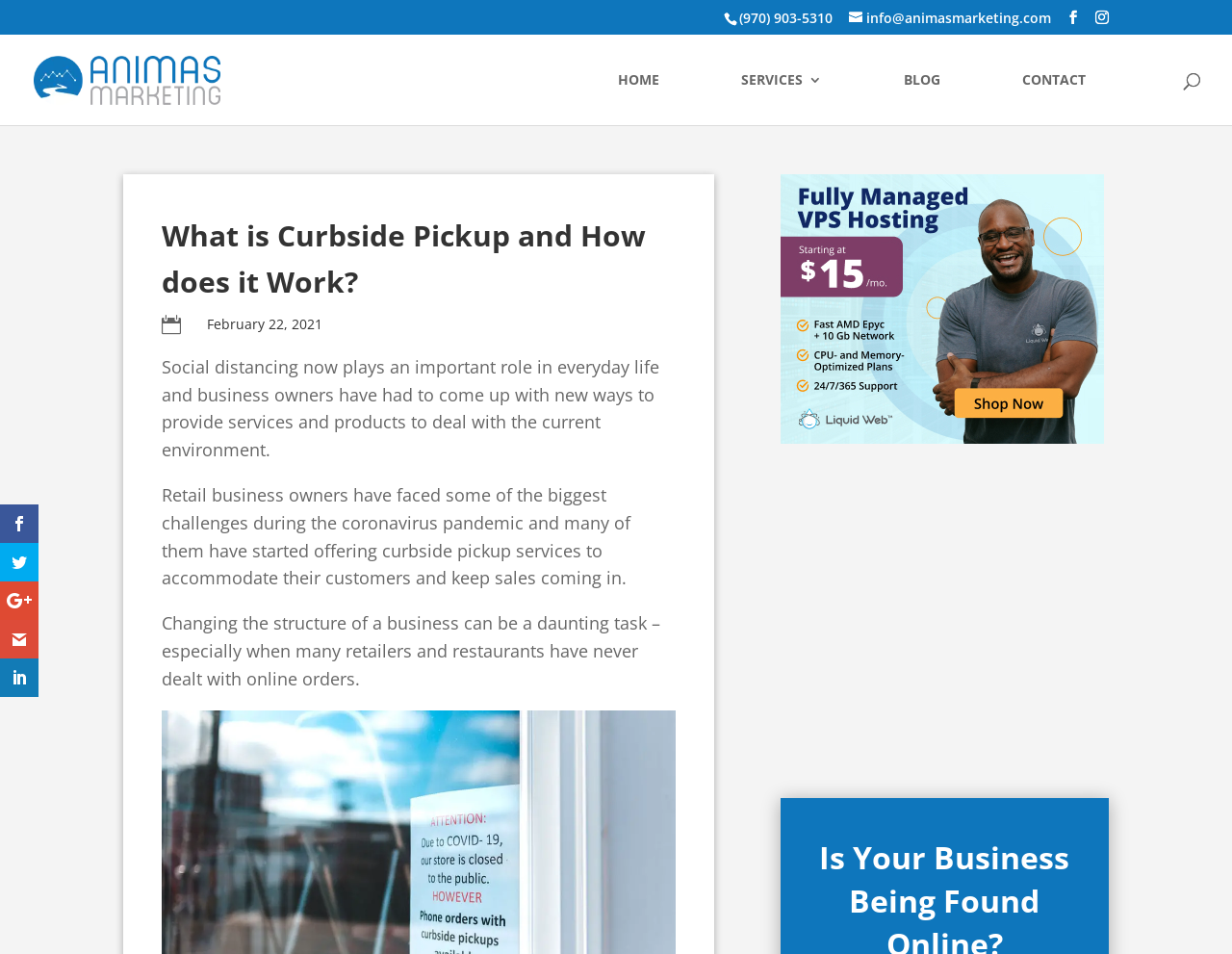What is the phone number on the top right?
Refer to the screenshot and answer in one word or phrase.

(970) 903-5310